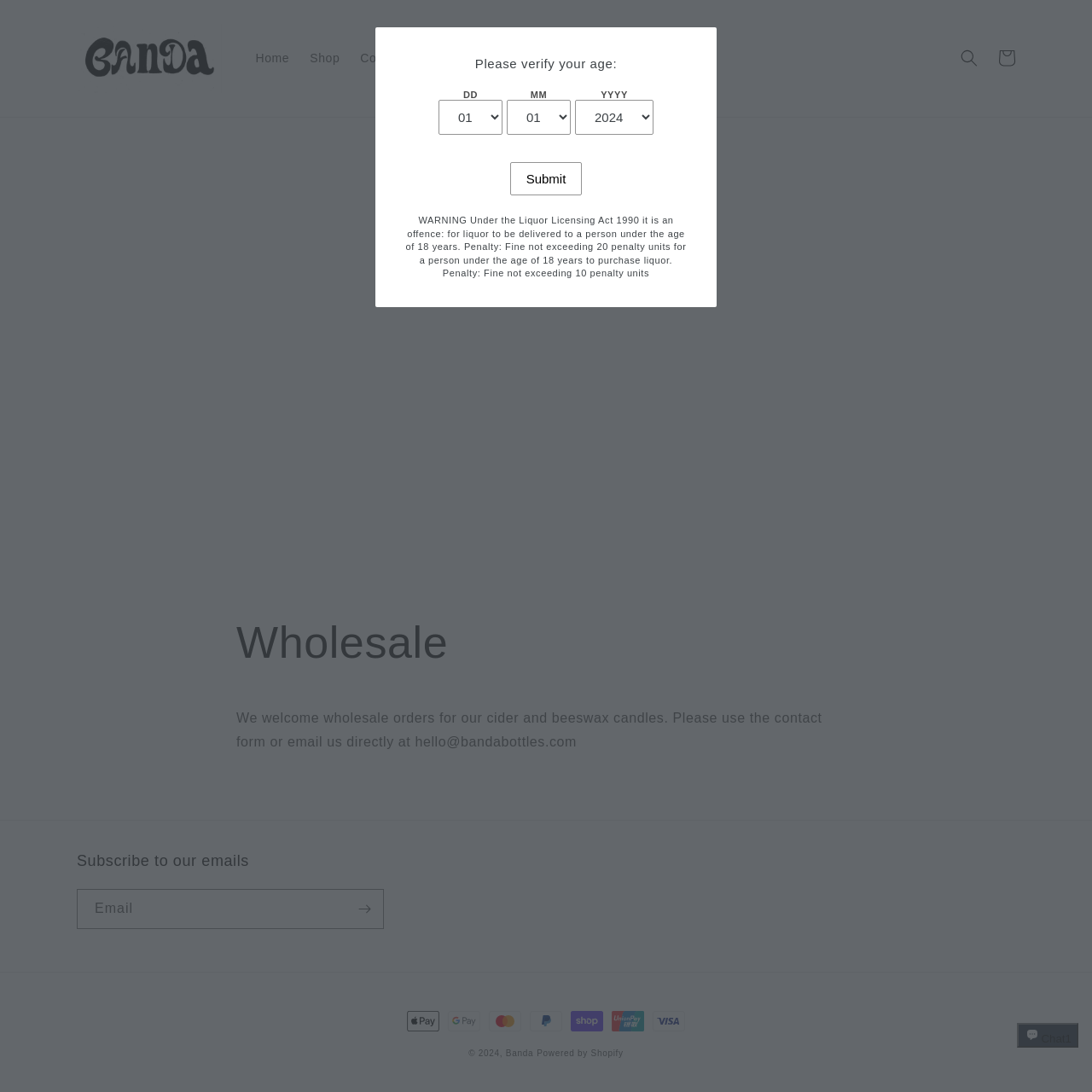Please determine the bounding box coordinates of the element's region to click in order to carry out the following instruction: "Go to the contact page". The coordinates should be four float numbers between 0 and 1, i.e., [left, top, right, bottom].

[0.321, 0.037, 0.38, 0.07]